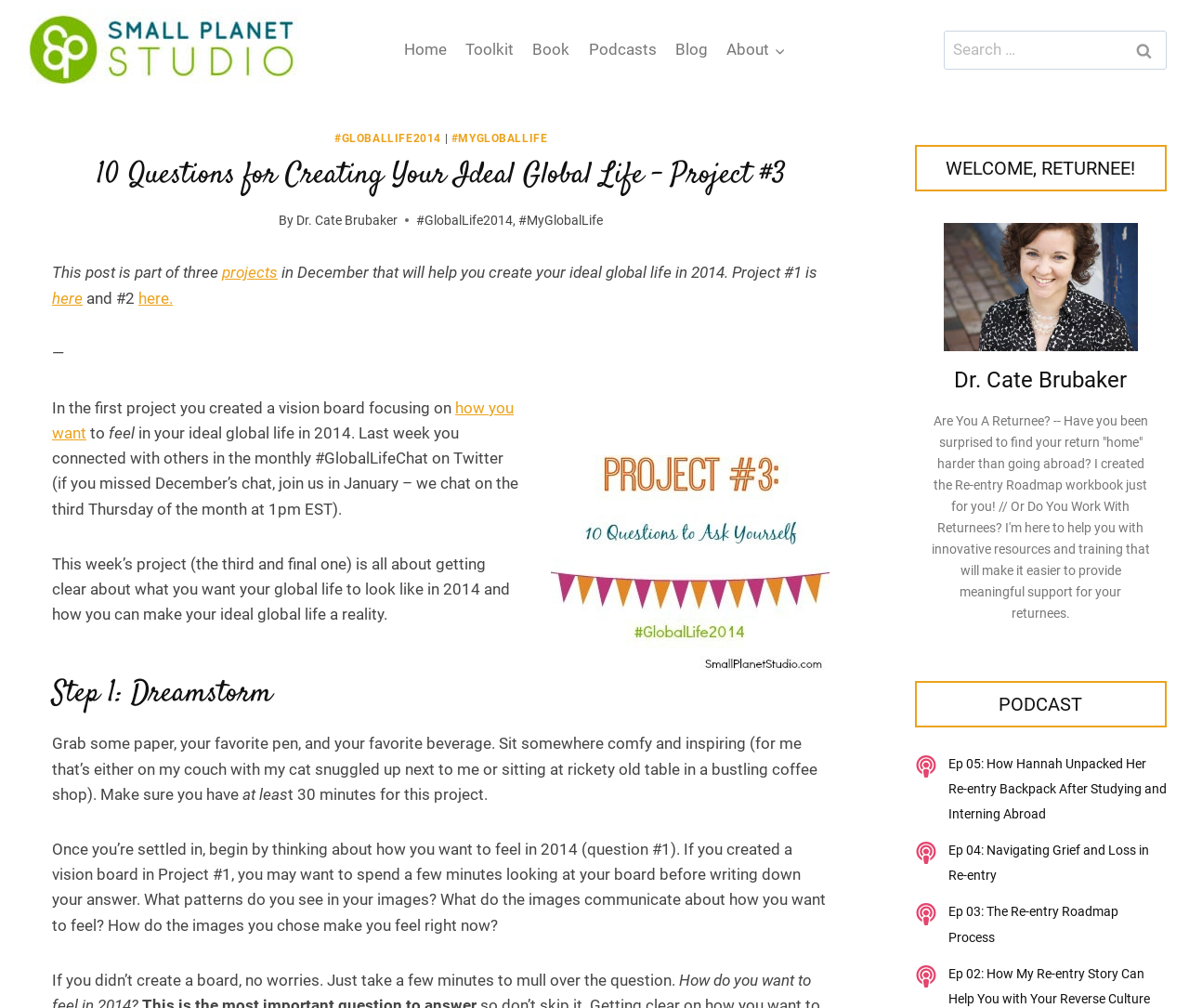Can you identify the bounding box coordinates of the clickable region needed to carry out this instruction: 'Open the Canvas link'? The coordinates should be four float numbers within the range of 0 to 1, stated as [left, top, right, bottom].

None